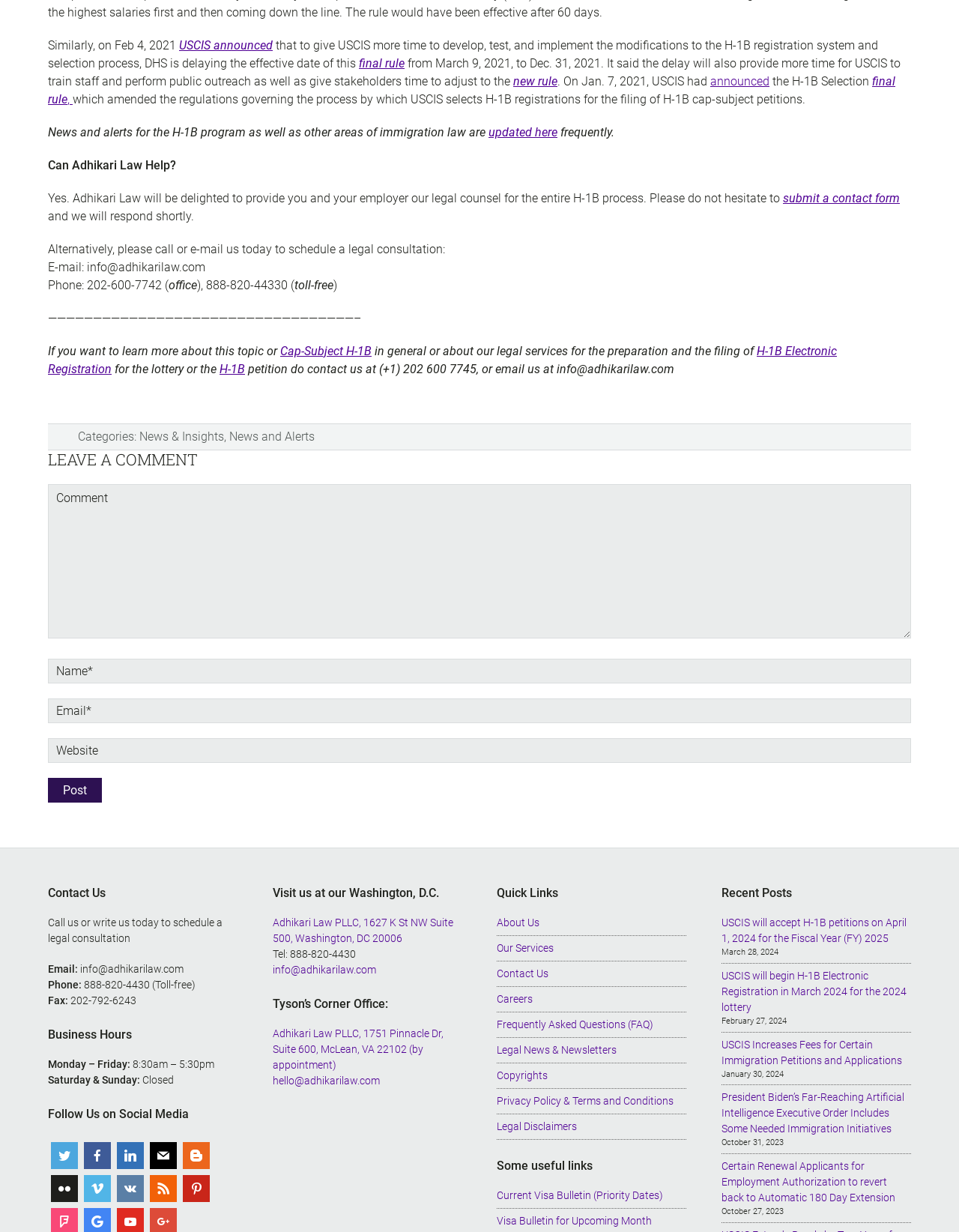What are the business hours of Adhikari Law?
Please provide an in-depth and detailed response to the question.

The webpage lists the business hours of Adhikari Law as Monday to Friday, 8:30am to 5:30pm, and Saturday and Sunday as closed.